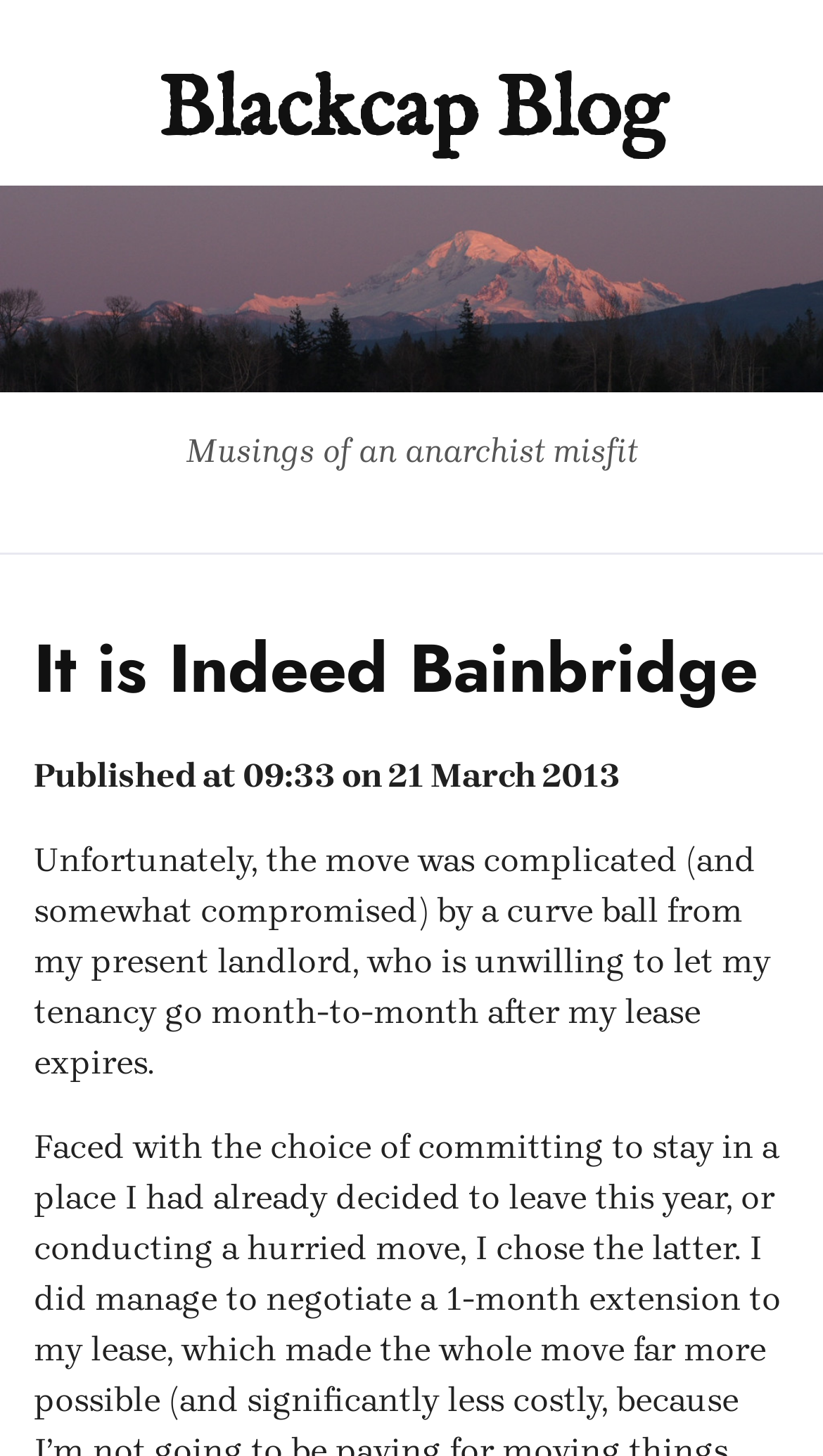Given the element description "Blackcap Blog" in the screenshot, predict the bounding box coordinates of that UI element.

[0.191, 0.041, 0.809, 0.114]